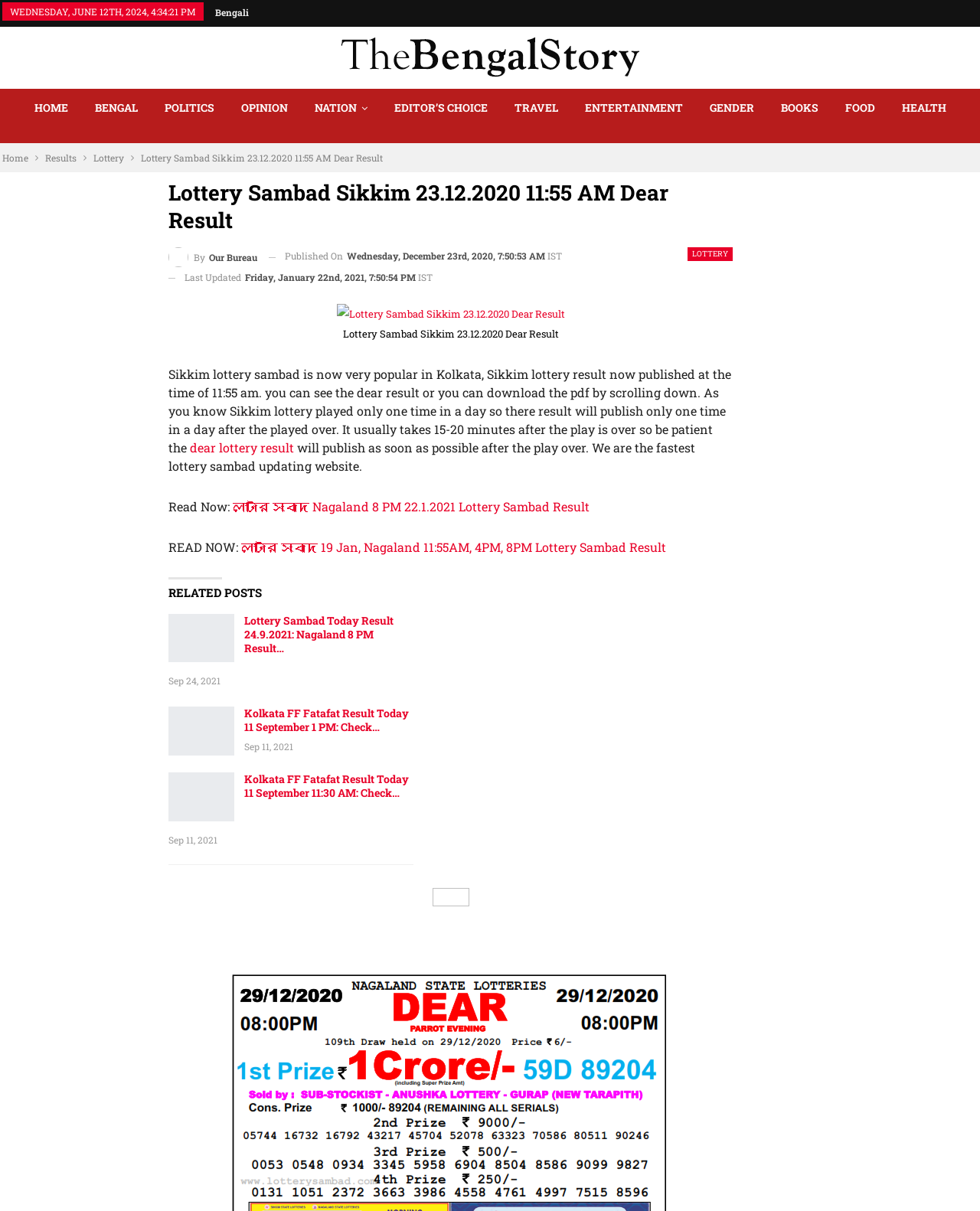Extract the bounding box for the UI element that matches this description: "By Our Bureau".

[0.172, 0.203, 0.263, 0.221]